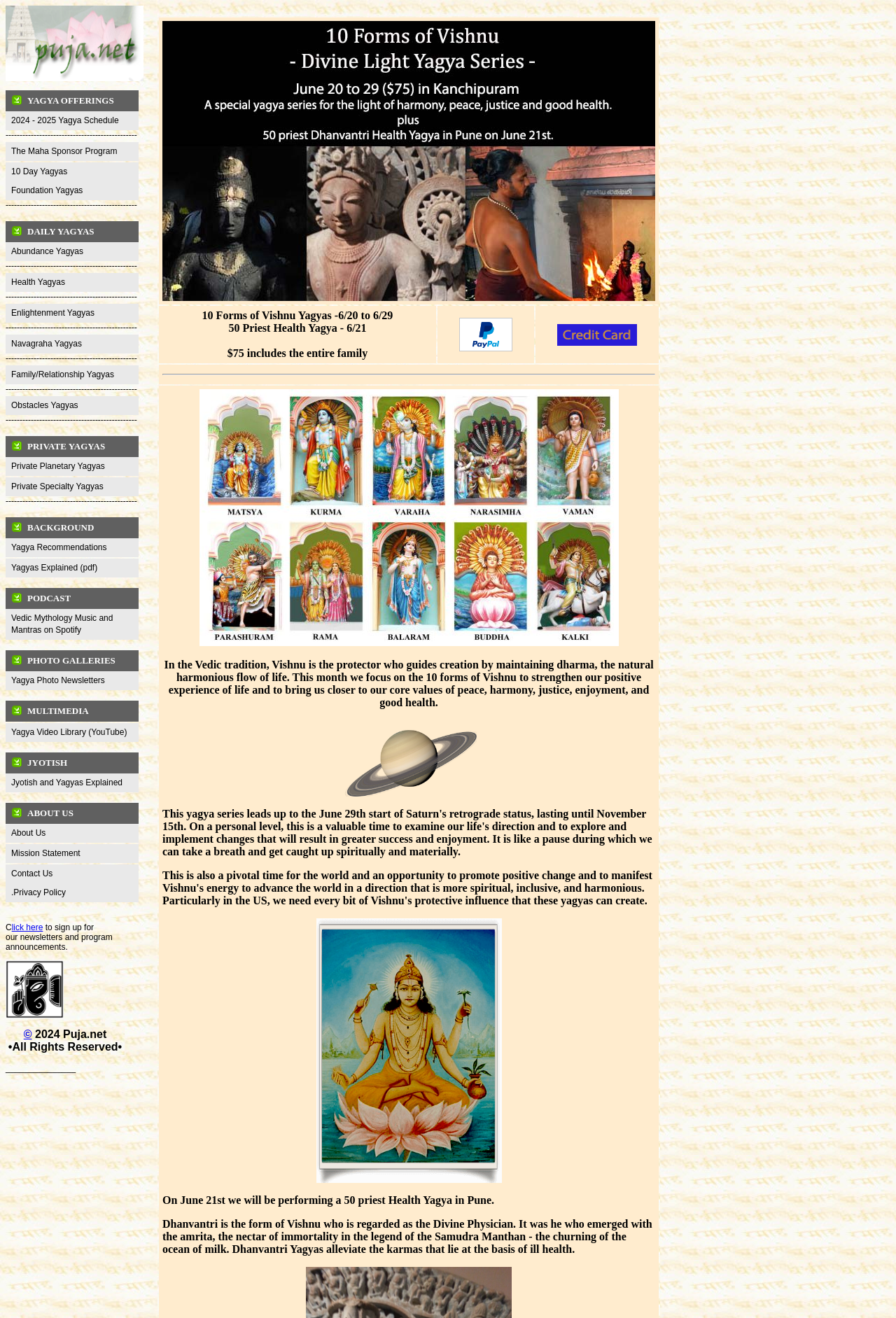Answer briefly with one word or phrase:
What is the purpose of the link 'Yagya Recommendations'?

To get yagya recommendations